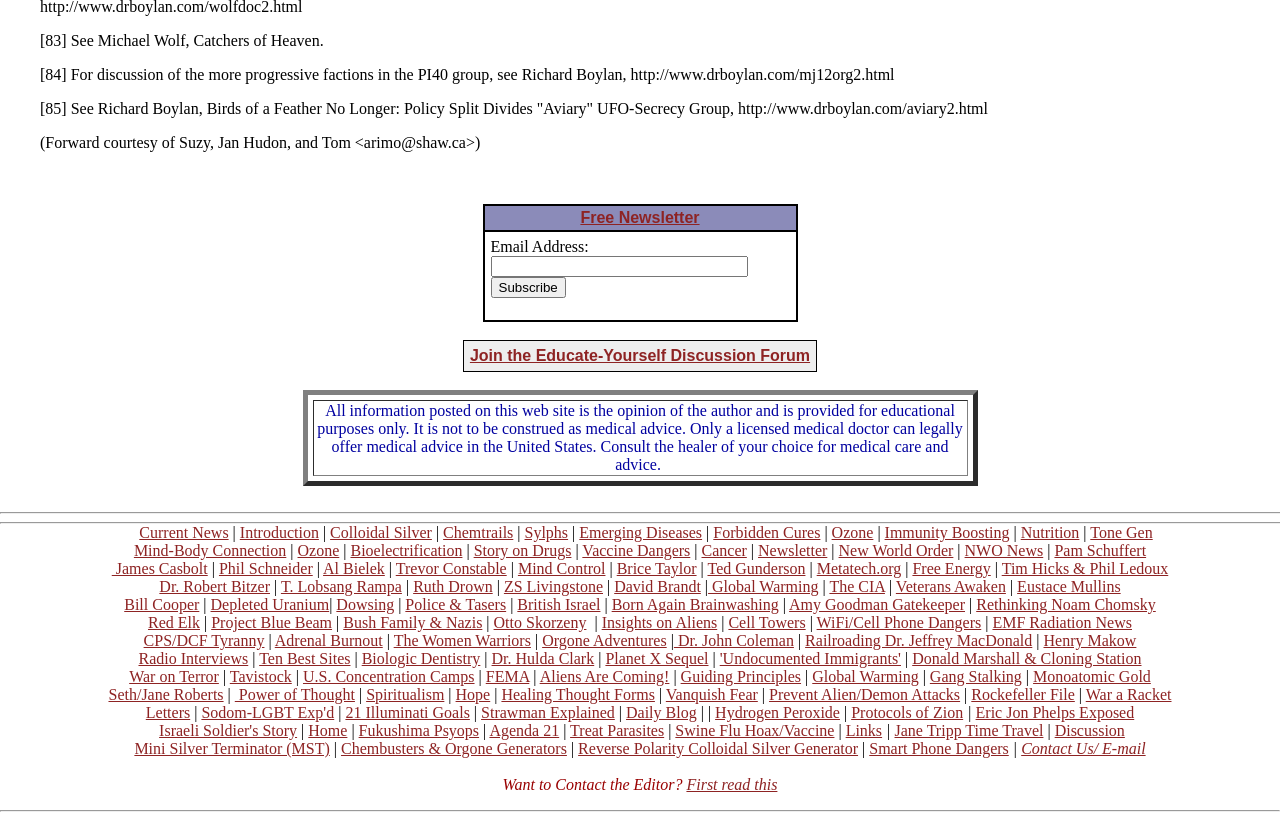Please analyze the image and give a detailed answer to the question:
What is the purpose of the newsletter subscription?

The purpose of the newsletter subscription is to receive updates from the website, as indicated by the 'Free Newsletter' link and the 'Email Address: Subscribe' input field.